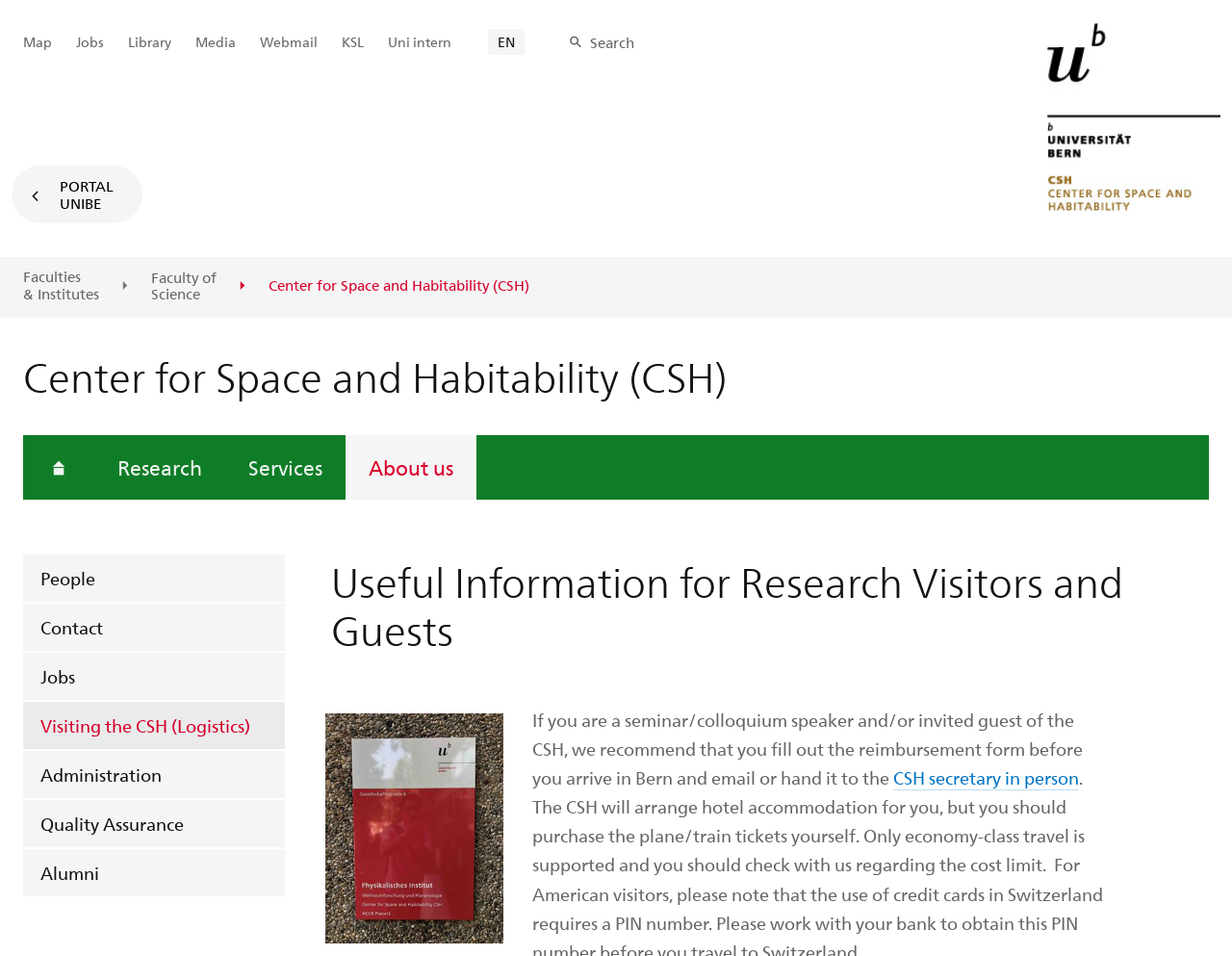Find the bounding box coordinates of the element I should click to carry out the following instruction: "Visit the Center for Space and Habitability homepage".

[0.019, 0.456, 0.077, 0.522]